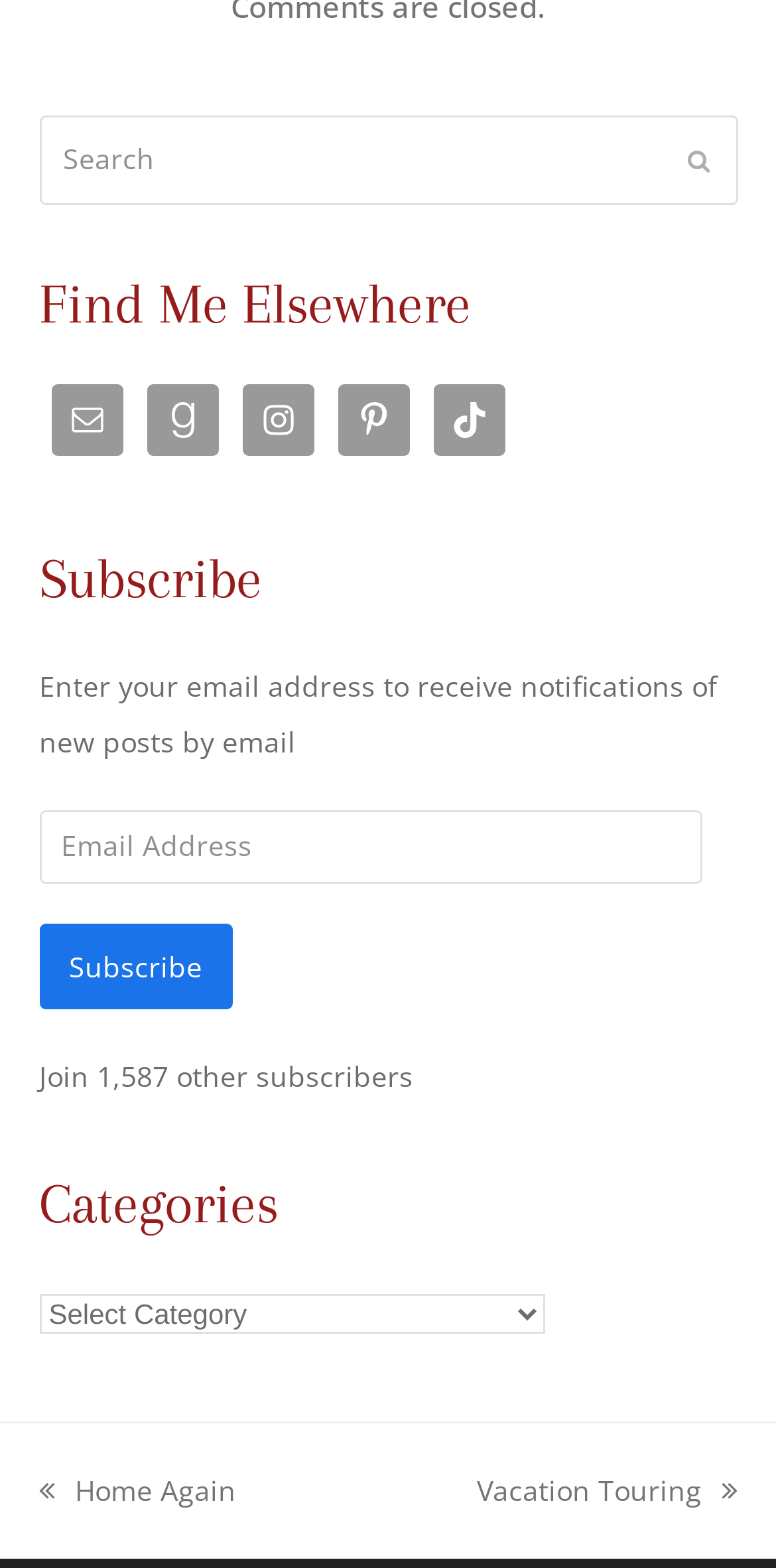Identify the bounding box for the described UI element: "Subscribe".

[0.05, 0.589, 0.299, 0.644]